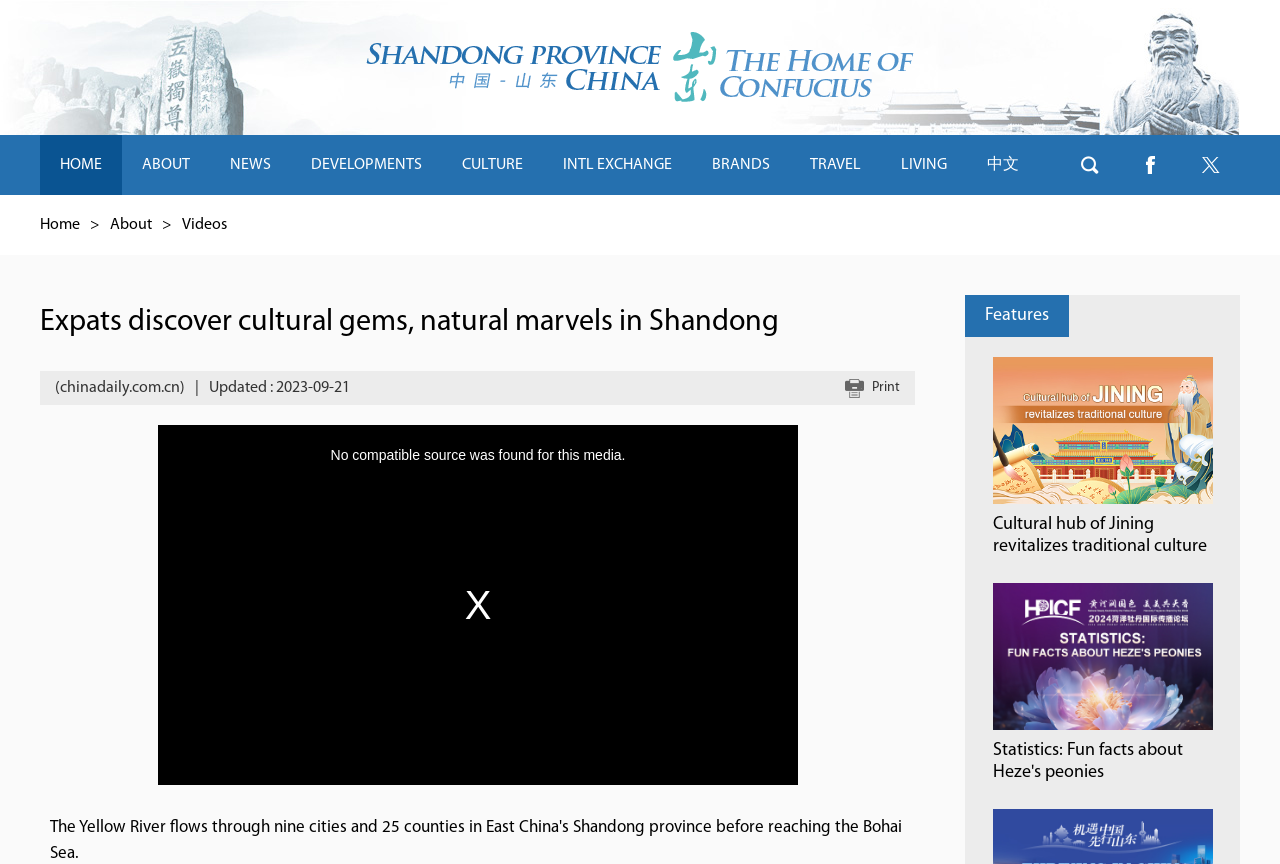Determine the bounding box for the UI element described here: "中文".

[0.755, 0.156, 0.812, 0.226]